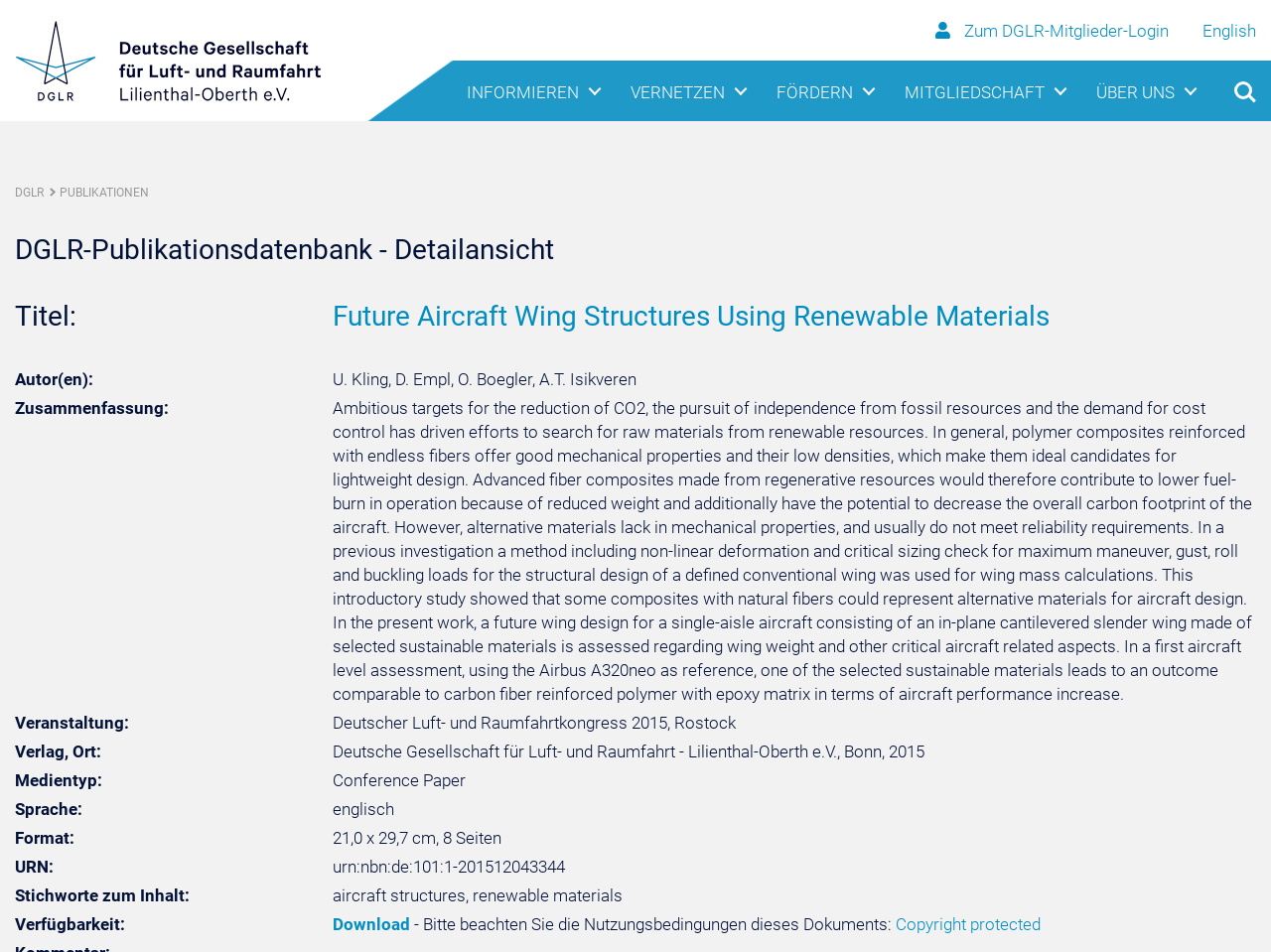Can you determine the bounding box coordinates of the area that needs to be clicked to fulfill the following instruction: "Go to DGLR-Mitglieder-Login"?

[0.736, 0.021, 0.923, 0.042]